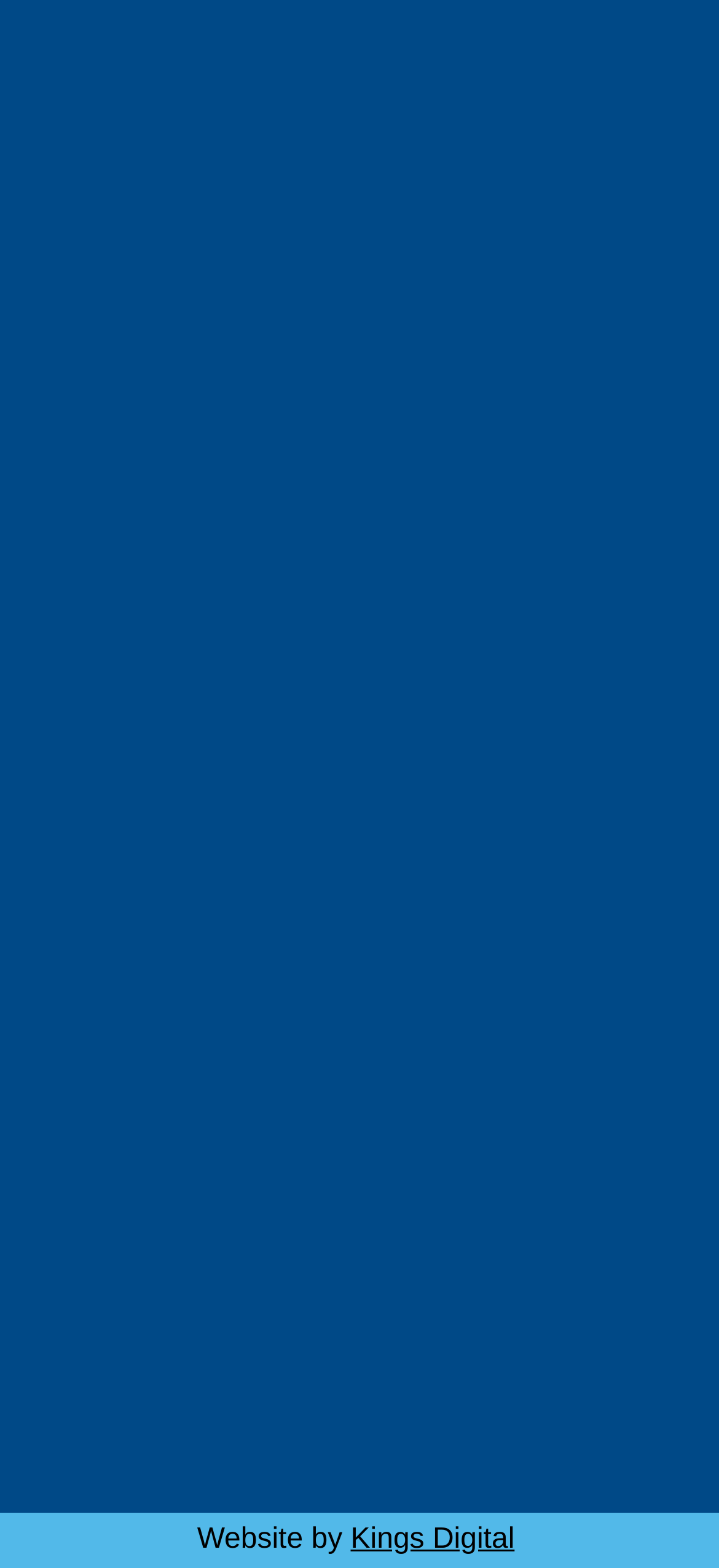Locate the bounding box coordinates of the item that should be clicked to fulfill the instruction: "donate".

[0.231, 0.901, 0.769, 0.957]